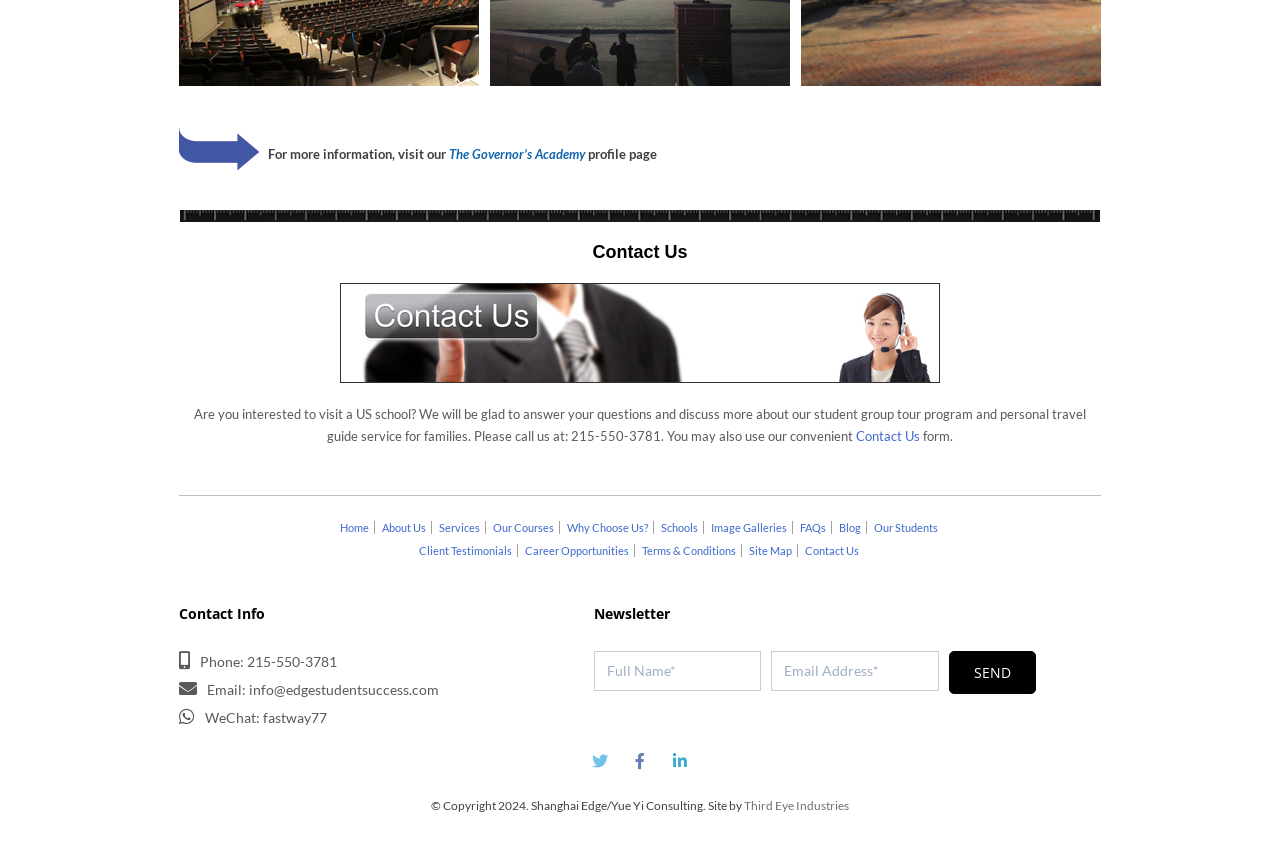Respond with a single word or short phrase to the following question: 
What is the purpose of the form?

Contact form